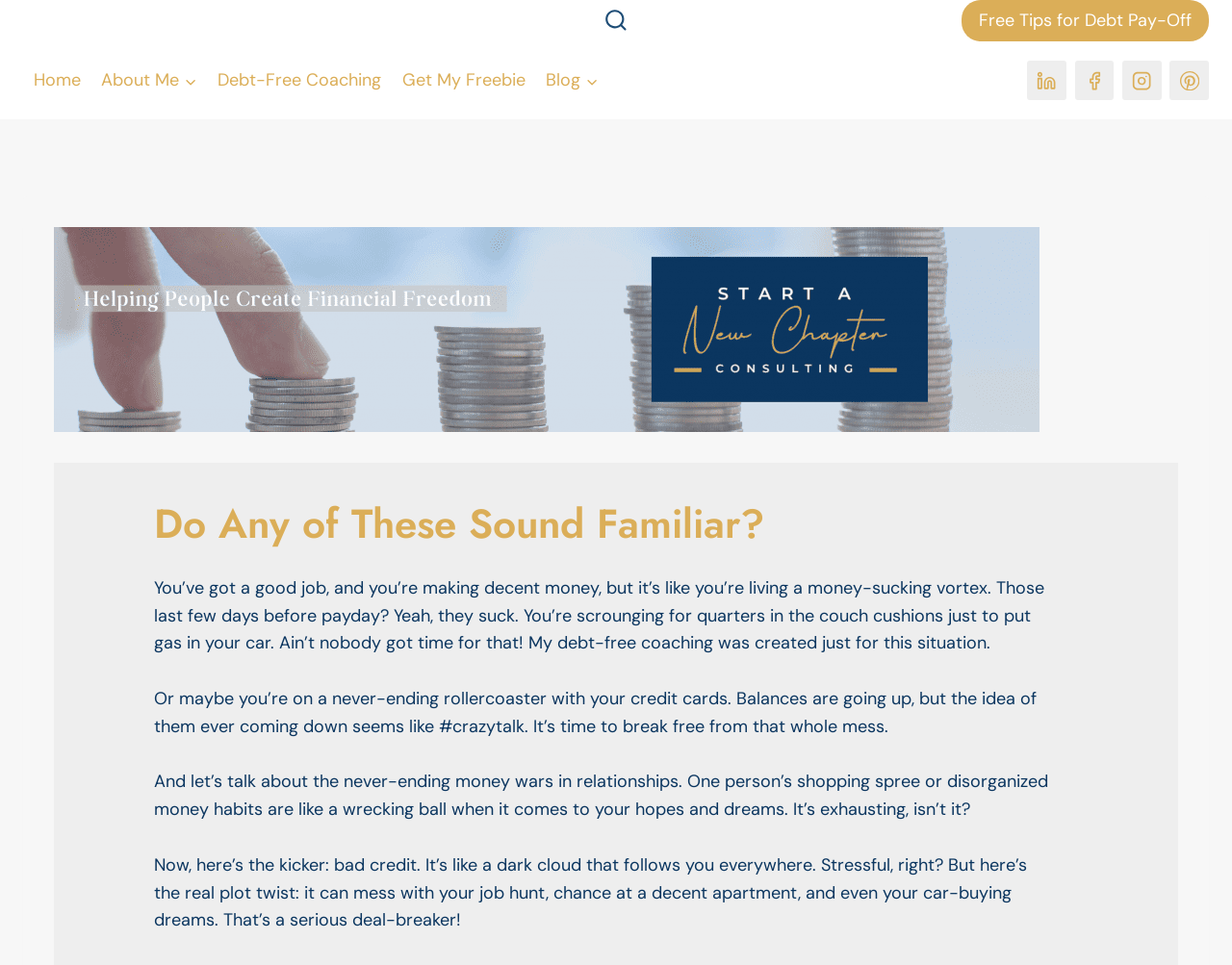What is the tone of the webpage content?
Refer to the image and provide a detailed answer to the question.

The tone of the webpage content appears to be conversational, as it uses informal language and rhetorical questions, such as 'Ain’t nobody got time for that!' and 'It’s exhausting, isn’t it?', to engage with the reader.